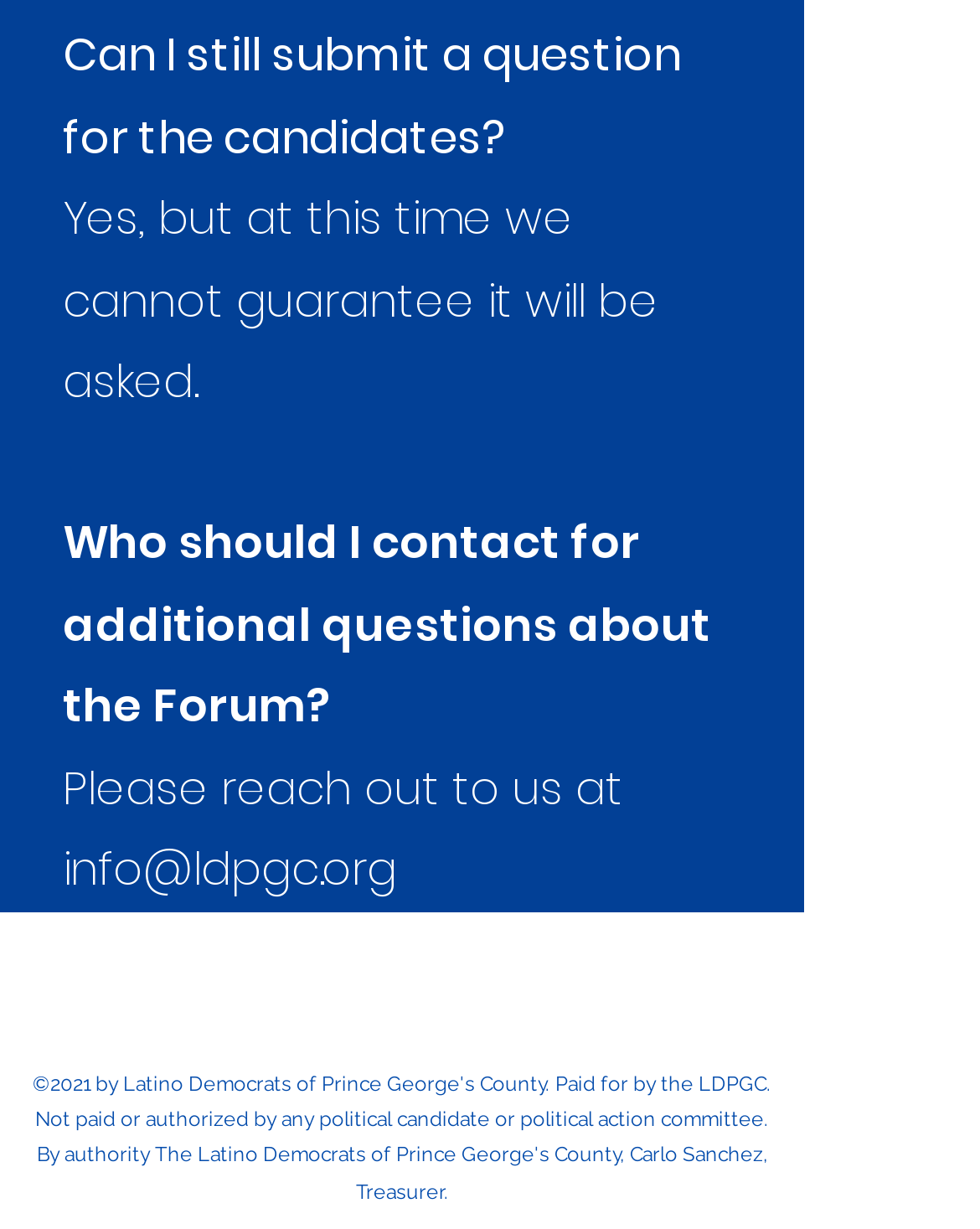What social media platforms are listed in the Social Bar?
Refer to the image and provide a one-word or short phrase answer.

Facebook, Twitter, Instagram, Threads